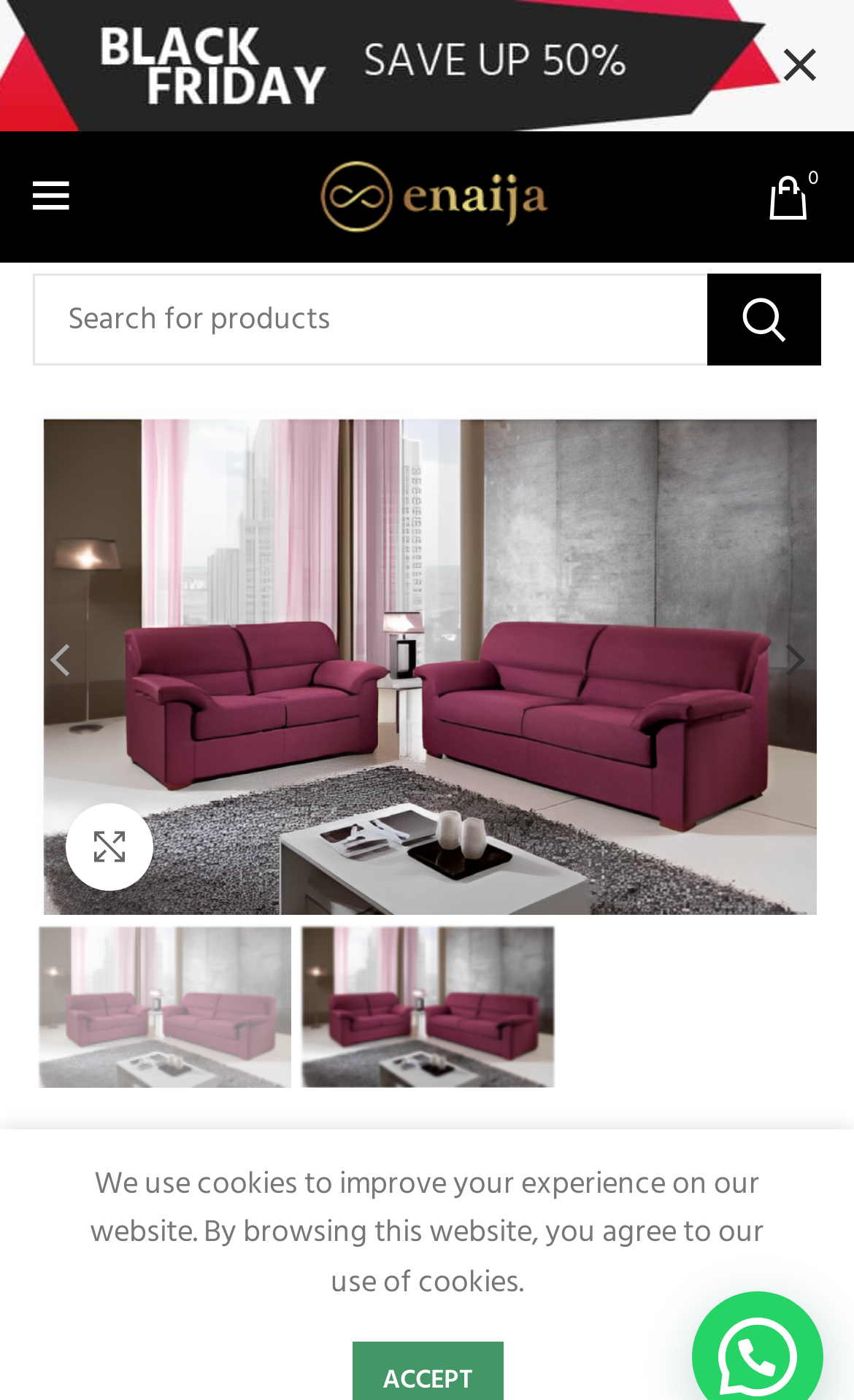Find the bounding box of the element with the following description: "aria-label="Previous product"". The coordinates must be four float numbers between 0 and 1, formatted as [left, top, right, bottom].

[0.808, 0.864, 0.859, 0.896]